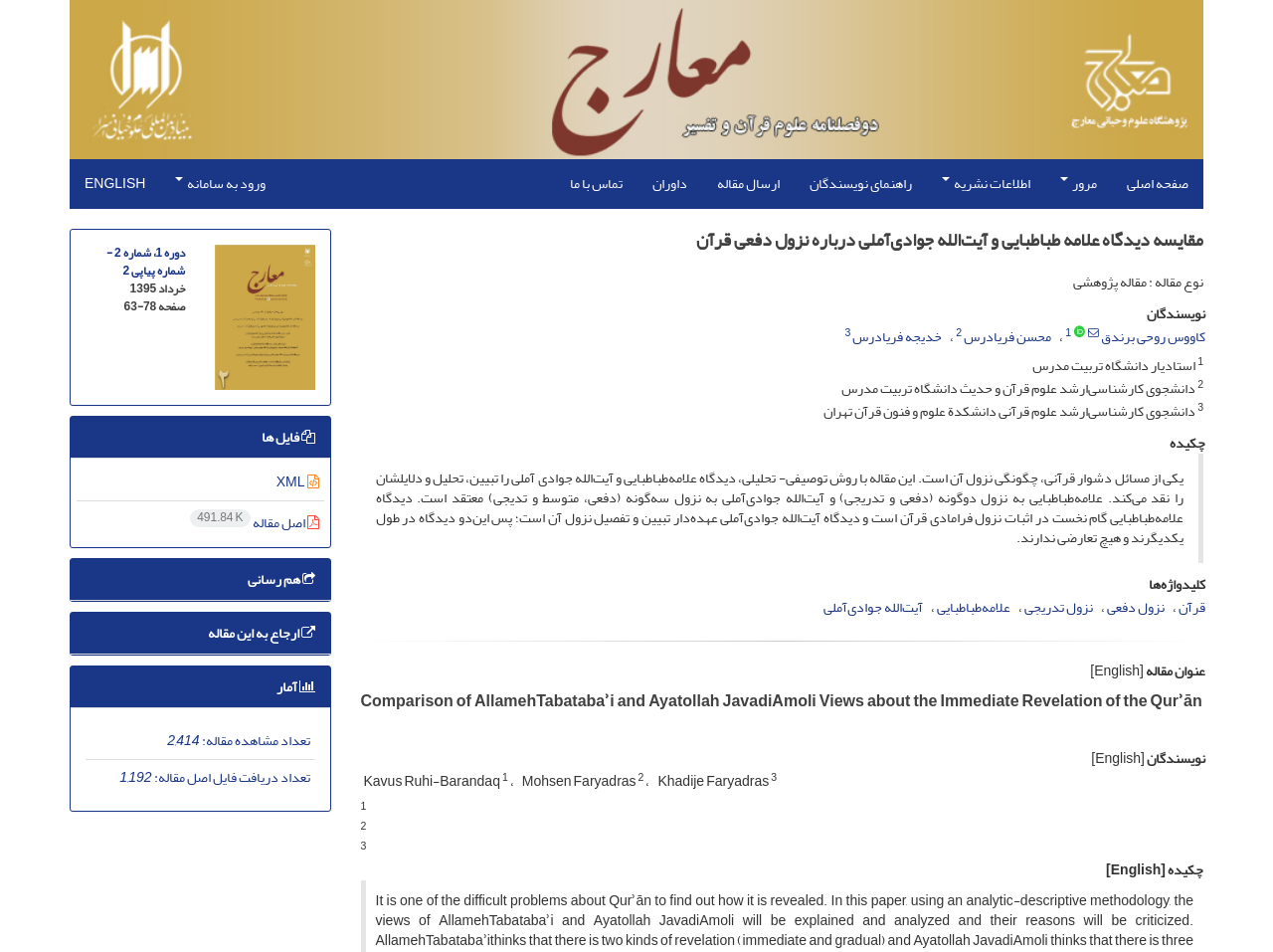Extract the heading text from the webpage.

مقایسه دیدگاه علامه طباطبایی و آیت‌الله جوادی‌آملی درباره نزول دفعی قرآن